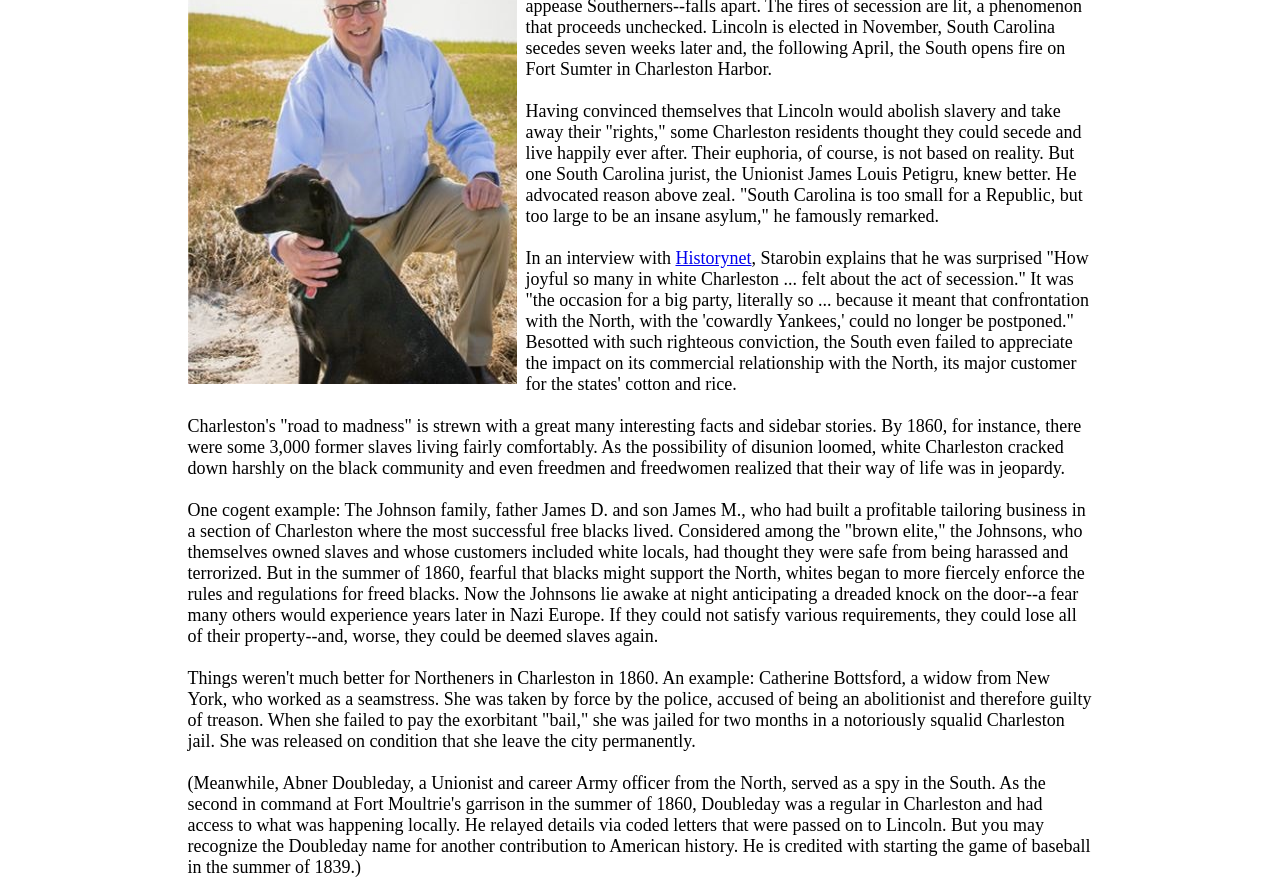Provide the bounding box coordinates of the HTML element described as: "Historynet". The bounding box coordinates should be four float numbers between 0 and 1, i.e., [left, top, right, bottom].

[0.528, 0.277, 0.587, 0.299]